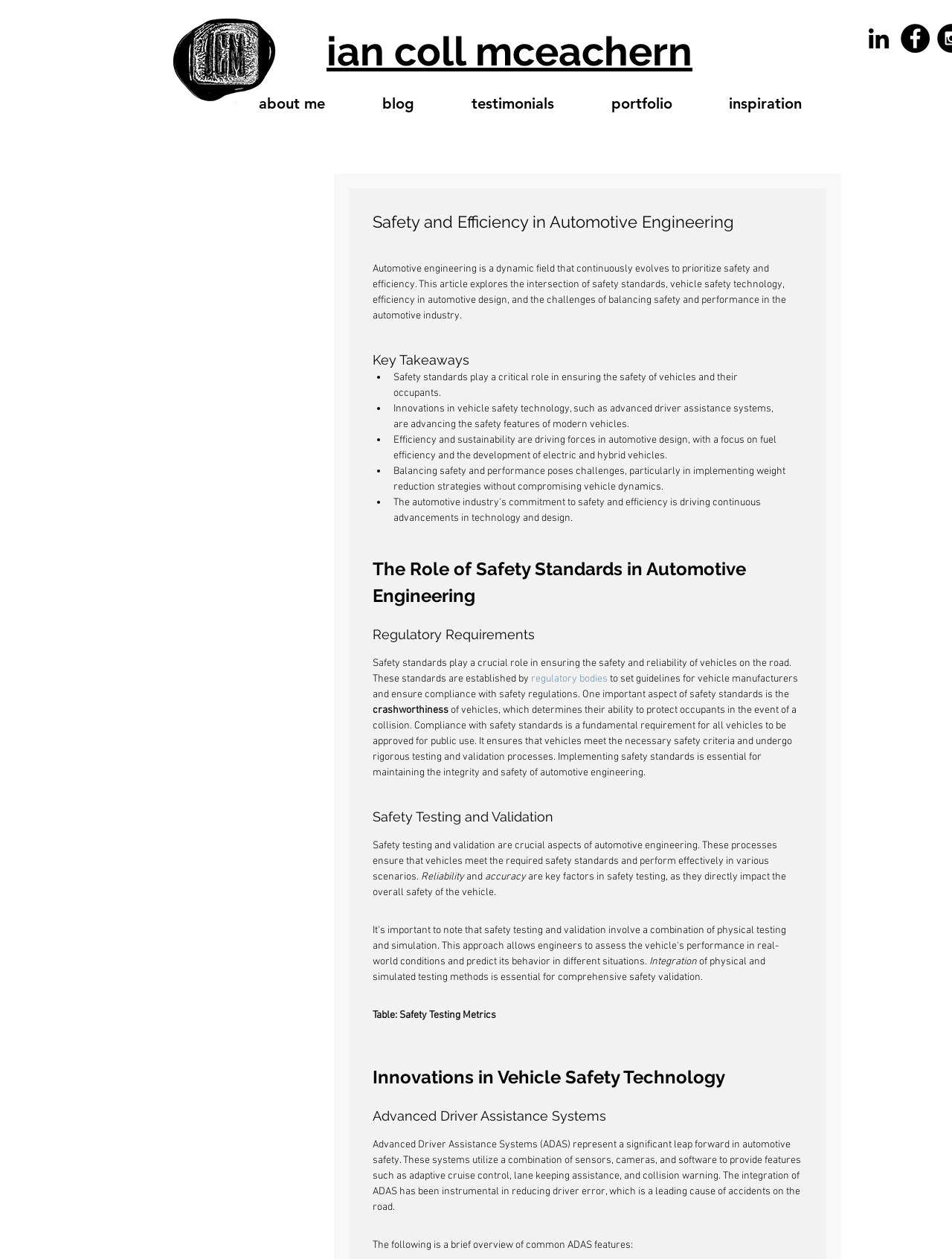What is the topic of the article?
Please look at the screenshot and answer in one word or a short phrase.

Safety and Efficiency in Automotive Engineering